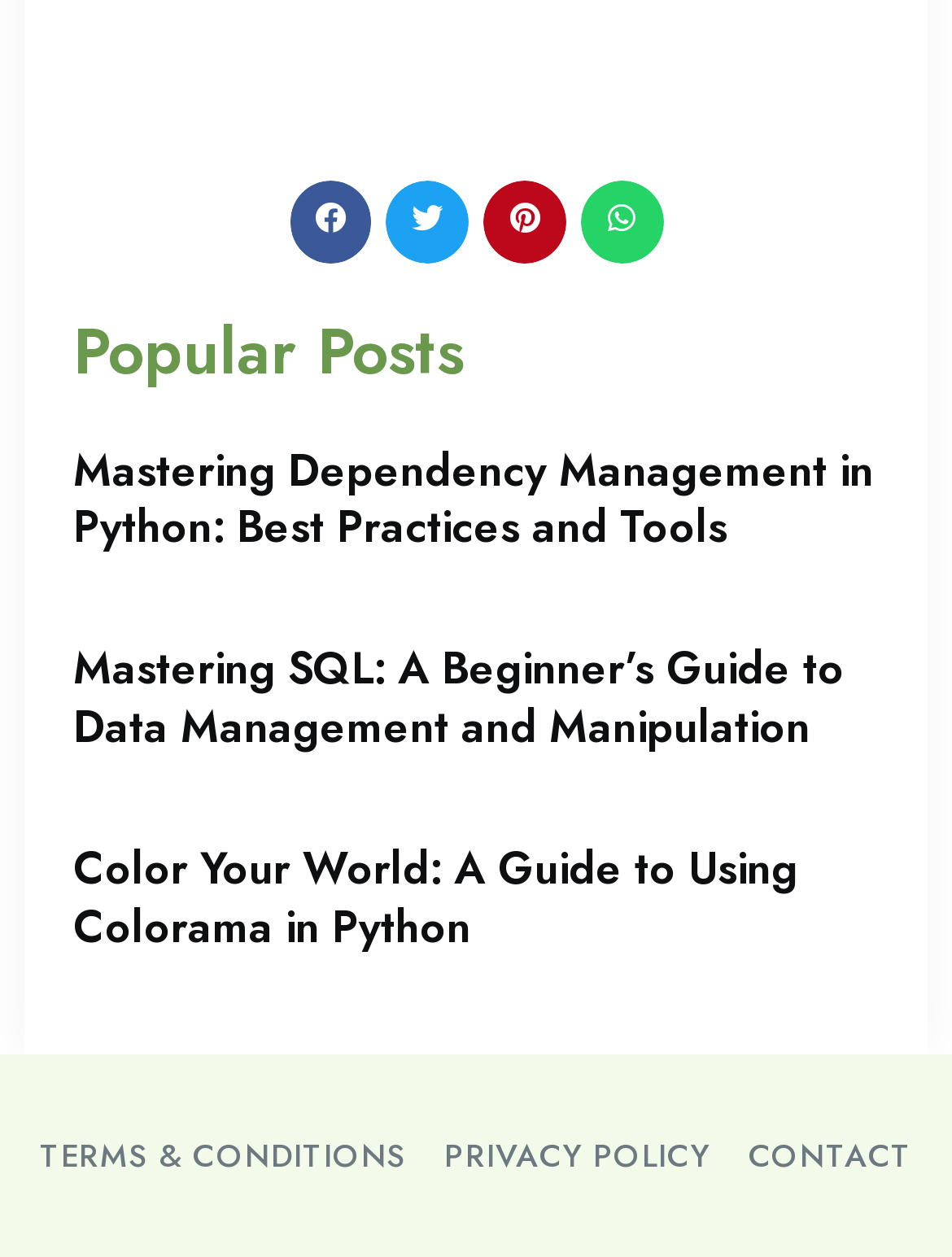Determine the bounding box coordinates of the region to click in order to accomplish the following instruction: "Share on Facebook". Provide the coordinates as four float numbers between 0 and 1, specifically [left, top, right, bottom].

[0.304, 0.143, 0.39, 0.209]